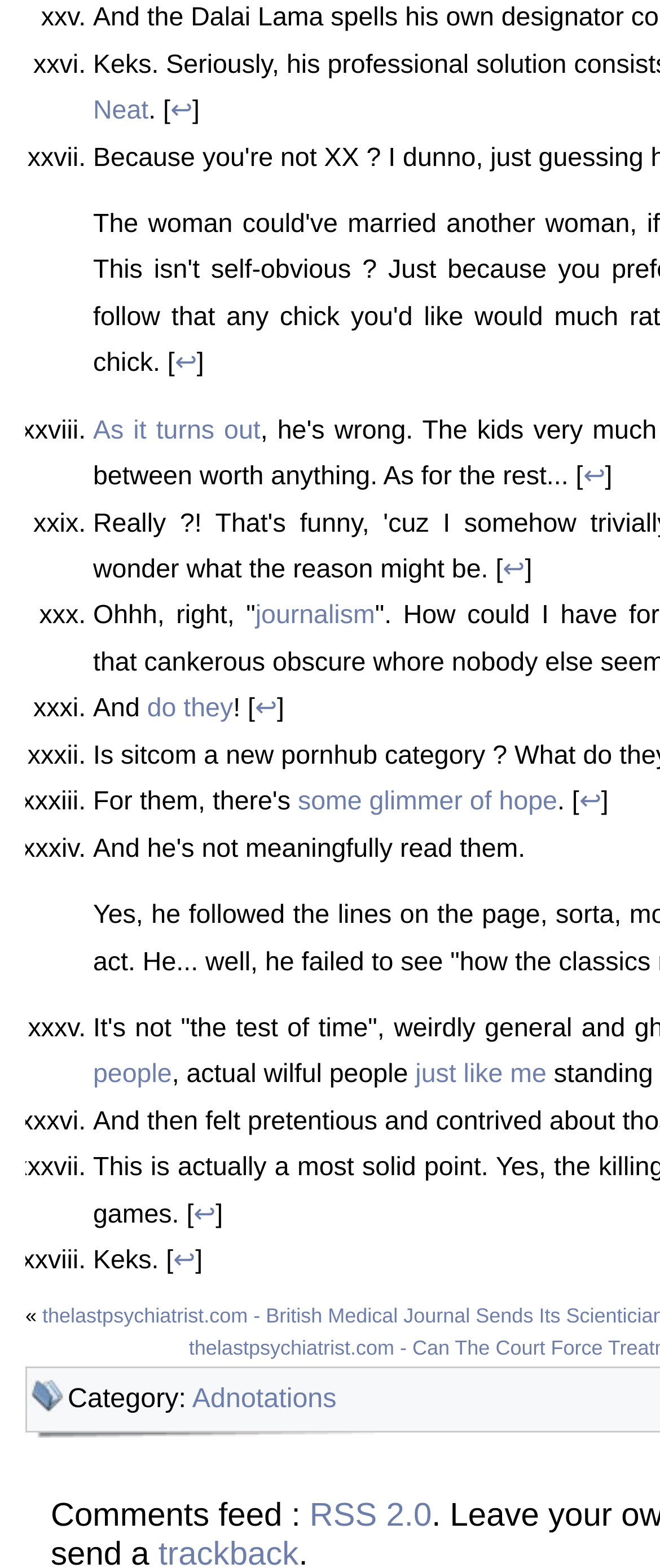Determine the bounding box for the UI element described here: "just like me".

[0.629, 0.676, 0.828, 0.695]